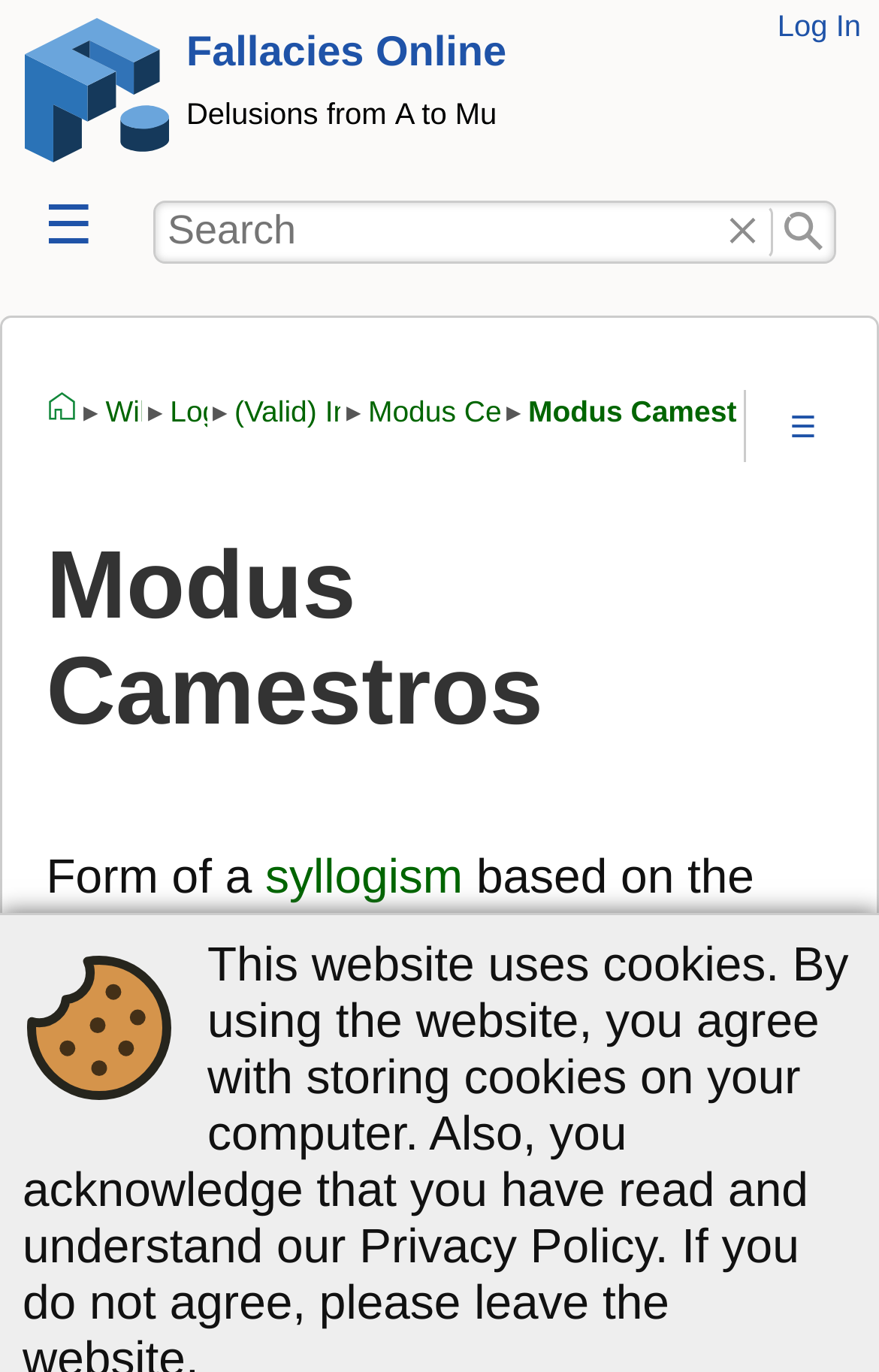Elaborate on the information and visuals displayed on the webpage.

The webpage is about Modus Camestros, a form of syllogism. At the top left, there is a link to "skip to content". Next to it, there is a logo of "Fallacies Online" with a link to the homepage. The title "Fallacies Online" is also displayed as a heading. Below the title, there is a tagline "Delusions from Α to Mu".

On the top right, there is a search bar with a "Search" button and a "Delete" button. Next to the search bar, there is a "Log In" link.

The main content of the webpage is divided into two sections. The first section is a navigation menu with links to "Homepage", "Wiki", "Logic", "(Valid) Inferences", "Modus Celarent", and "Modus Camestros". The second section is the main article about Modus Camestros.

The article starts with a heading "Modus Camestros" and a description of the form of syllogism. The description is divided into several sentences, with links to related terms such as "syllogism", "Modus Celarent", "universal", and "existential". Below the description, there is another heading "Modus Camestros" and a series of statements about the major term, middle term, and minor term, with abbreviations "P", "M", and "M" respectively.

Throughout the webpage, there are several buttons and links, including a hamburger menu button at the top left, a "Delete" button in the search bar, and a "Search" button.